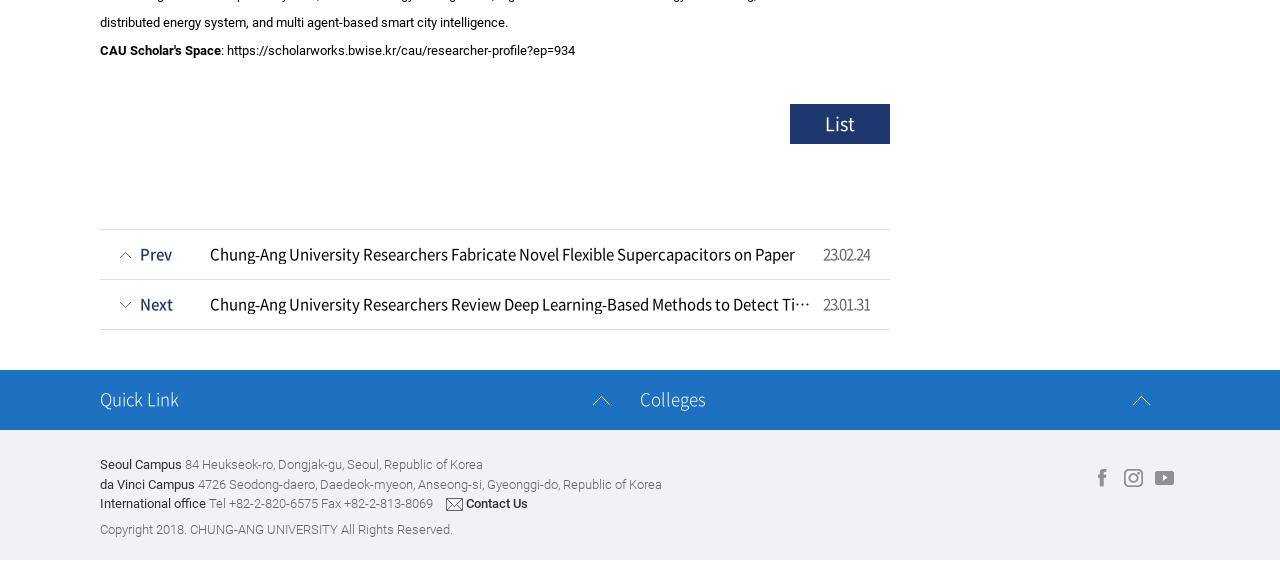Determine the bounding box coordinates for the element that should be clicked to follow this instruction: "Contact the university". The coordinates should be given as four float numbers between 0 and 1, in the format [left, top, right, bottom].

[0.348, 0.879, 0.412, 0.914]